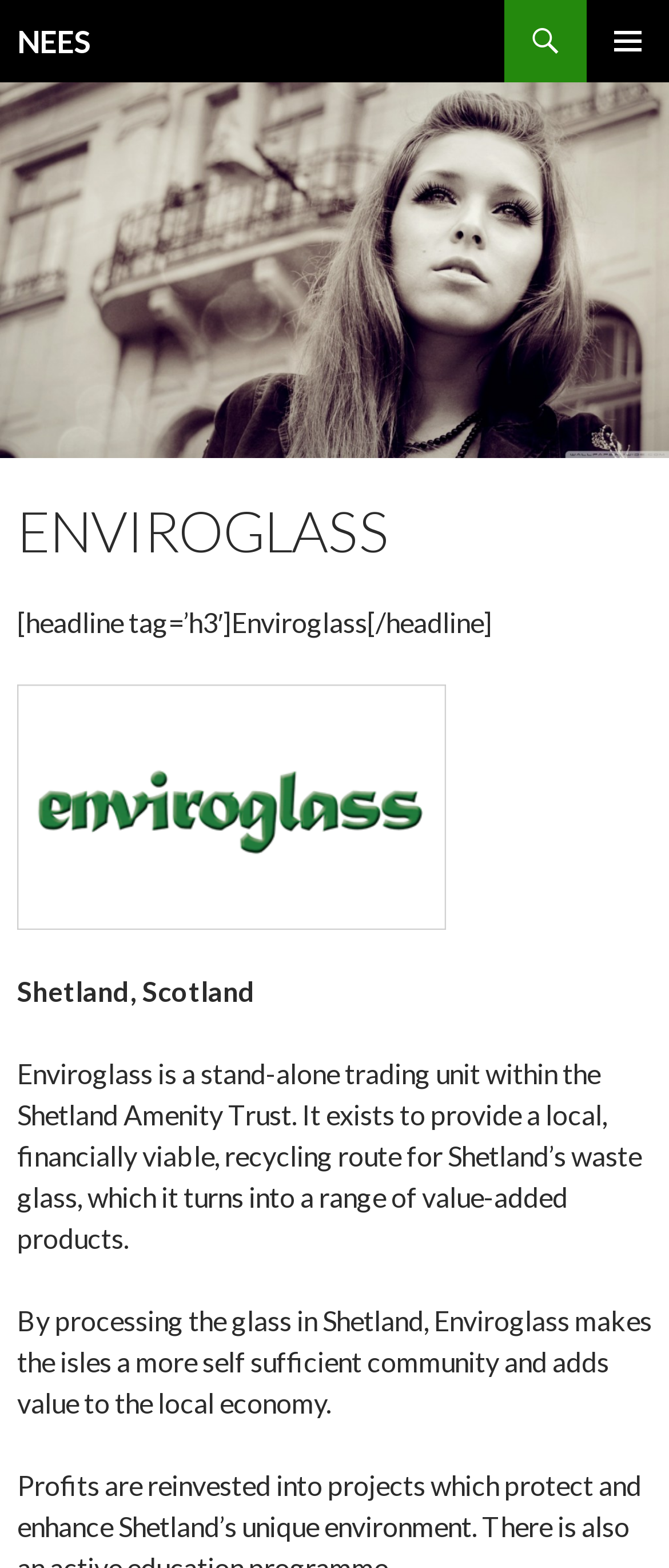What is the relationship between Enviroglass and Shetland Amenity Trust?
Provide a detailed and well-explained answer to the question.

The webpage states that Enviroglass is a stand-alone trading unit within the Shetland Amenity Trust, indicating a close relationship between the two entities.